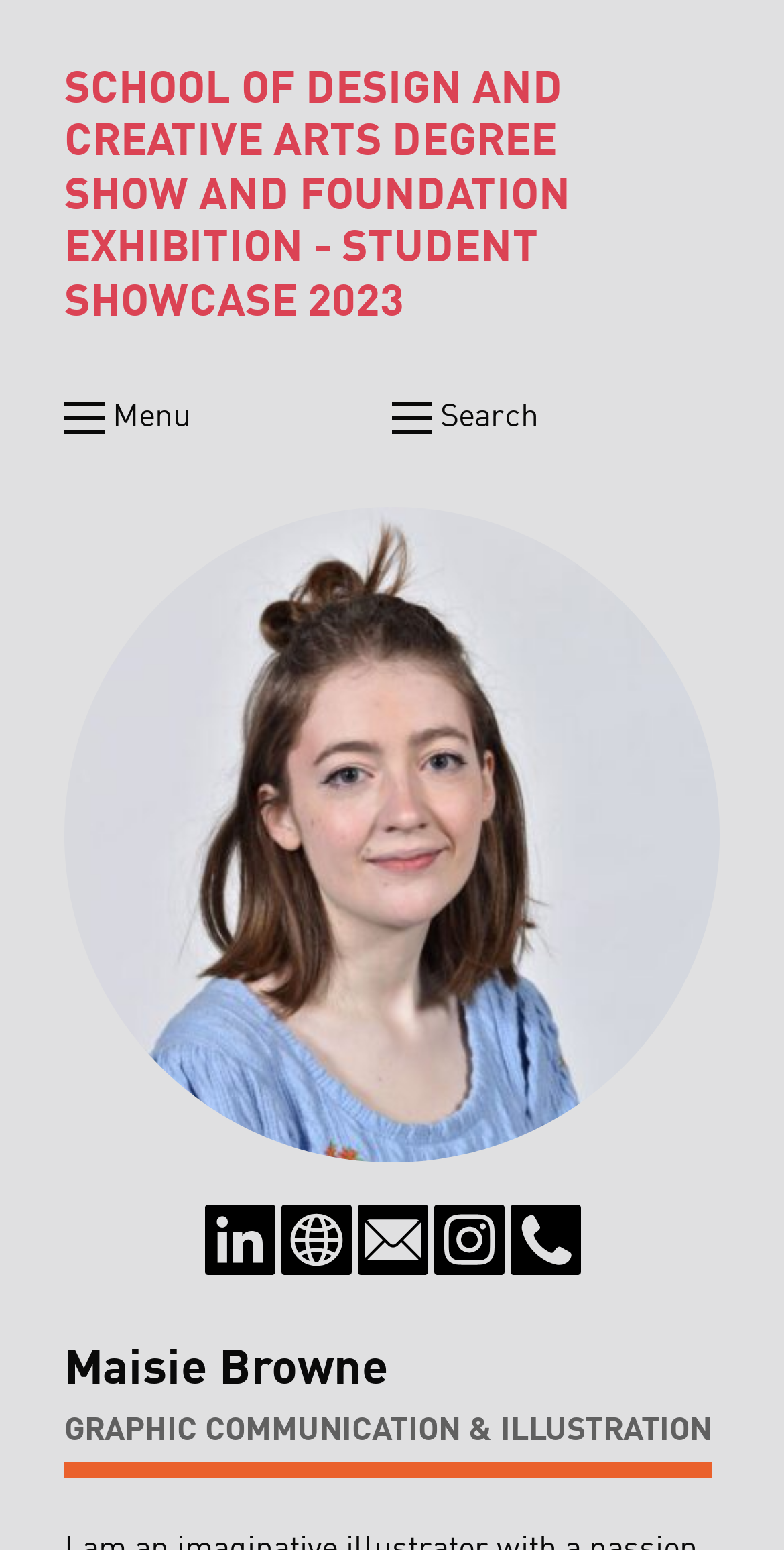What is the name of the student?
Please answer the question with a detailed and comprehensive explanation.

The name of the student can be found in the heading element with the text 'Maisie Browne' located at the bottom of the page.